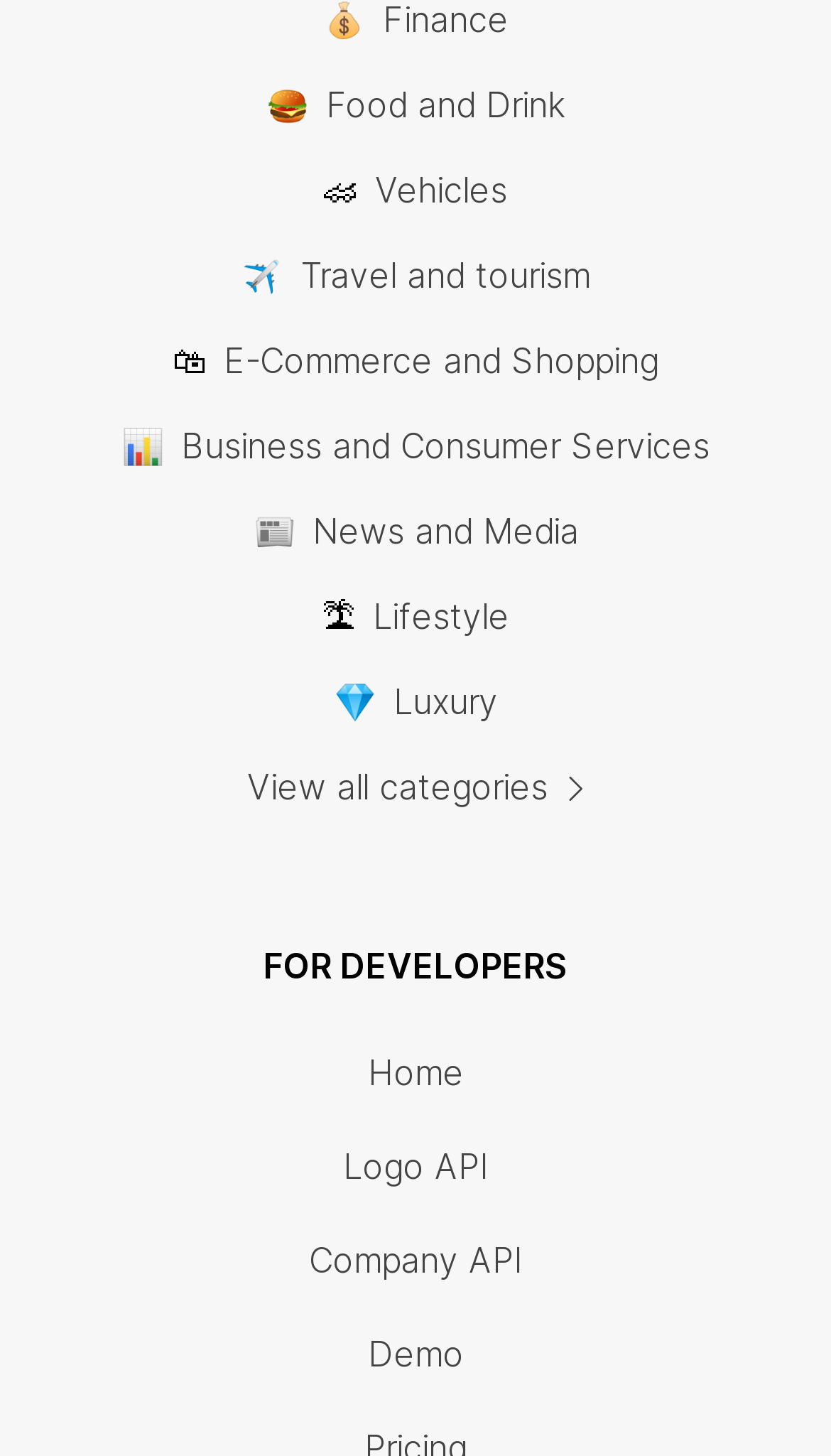Please predict the bounding box coordinates of the element's region where a click is necessary to complete the following instruction: "Explore Travel and tourism". The coordinates should be represented by four float numbers between 0 and 1, i.e., [left, top, right, bottom].

[0.095, 0.171, 0.905, 0.206]